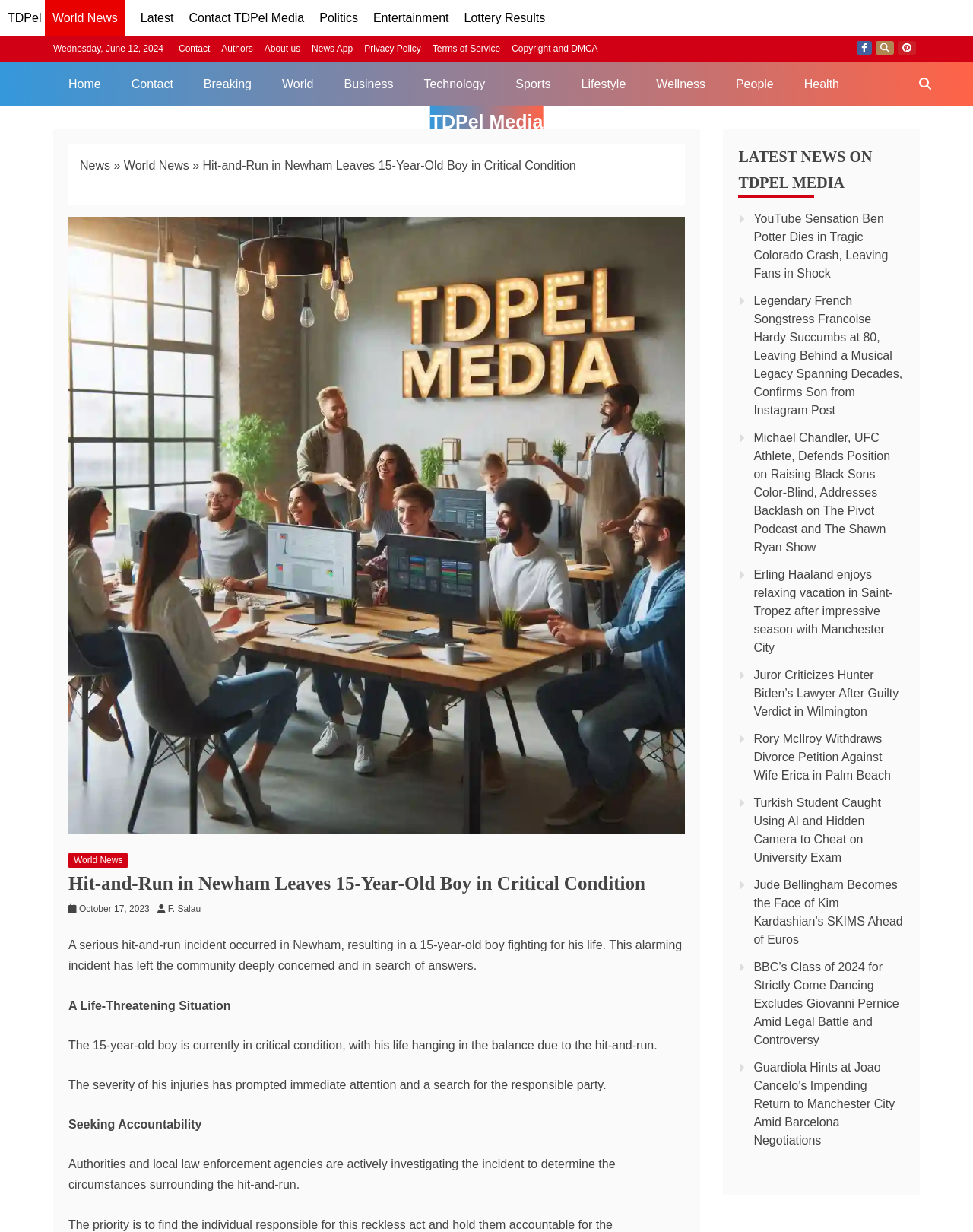Can you find the bounding box coordinates for the element to click on to achieve the instruction: "Search for something on TDPel Media"?

[0.933, 0.05, 0.969, 0.086]